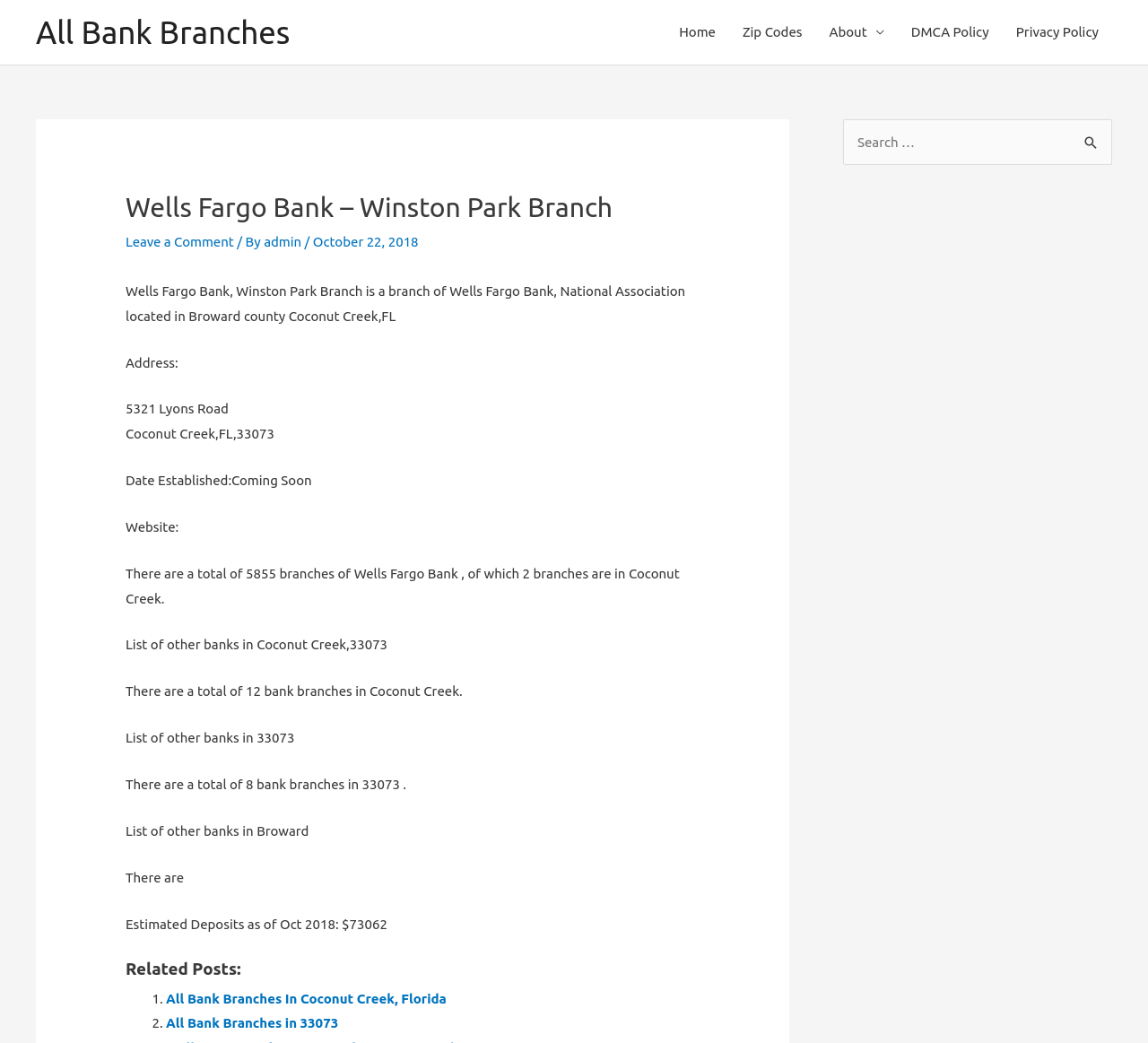What is the address of Wells Fargo Bank in Coconut Creek, FL?
Give a detailed response to the question by analyzing the screenshot.

The address of Wells Fargo Bank in Coconut Creek, FL is mentioned in the webpage as '5321 Lyons Road' which is located in the section that provides details about the bank branch.